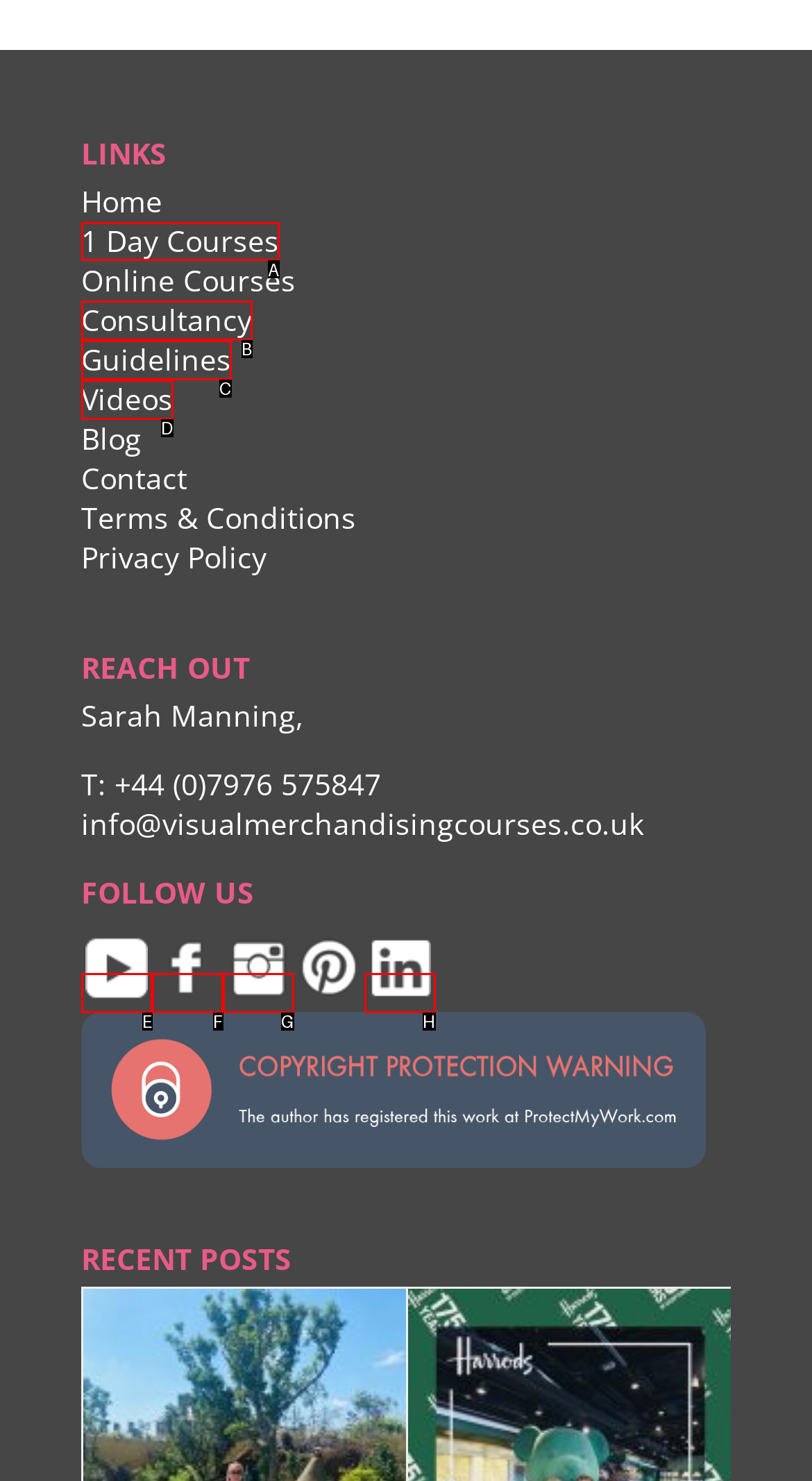Select the correct UI element to click for this task: Visit the 1 Day Courses page.
Answer using the letter from the provided options.

A